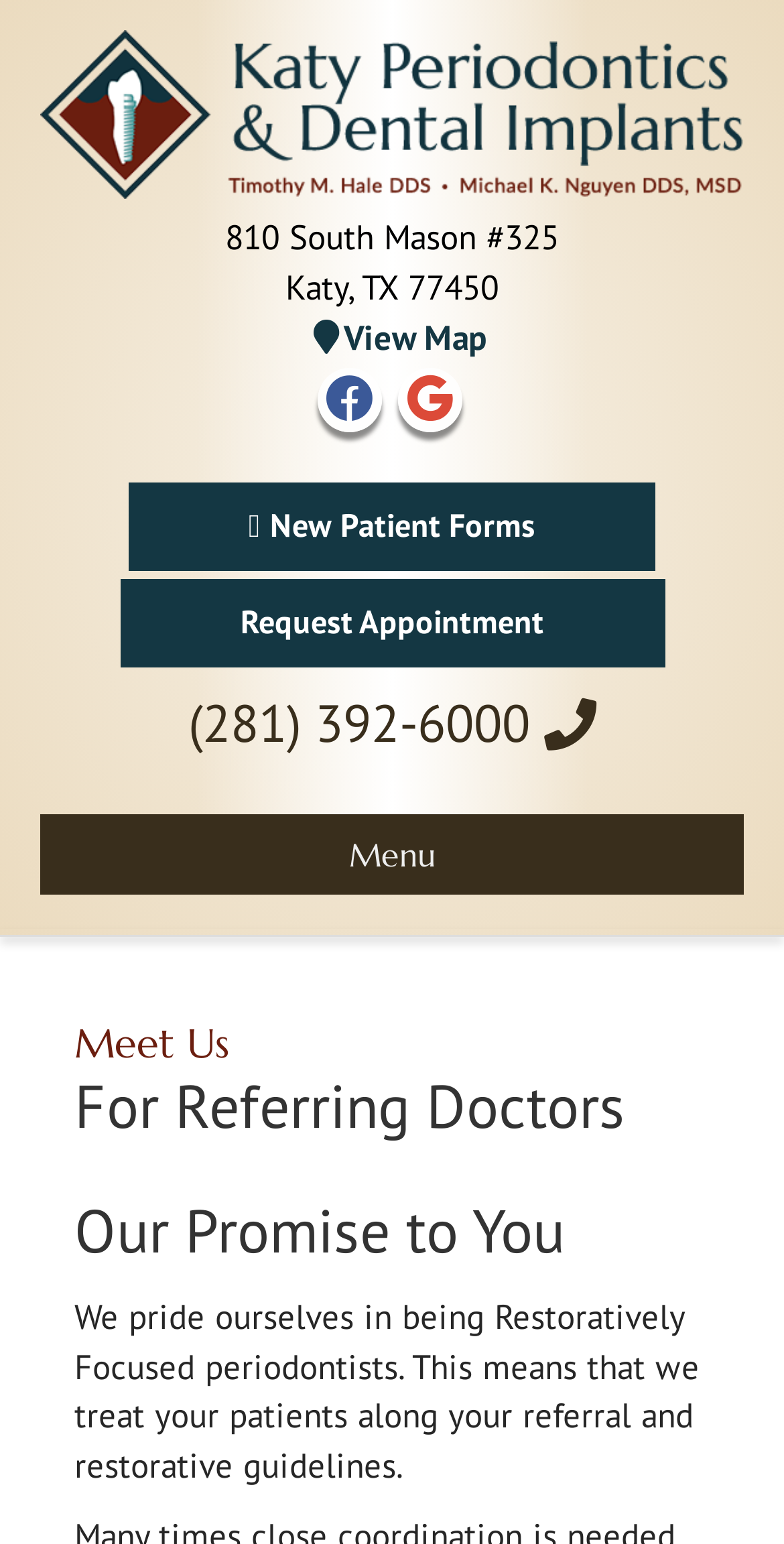Using the provided description: "Menu", find the bounding box coordinates of the corresponding UI element. The output should be four float numbers between 0 and 1, in the format [left, top, right, bottom].

[0.051, 0.527, 0.949, 0.58]